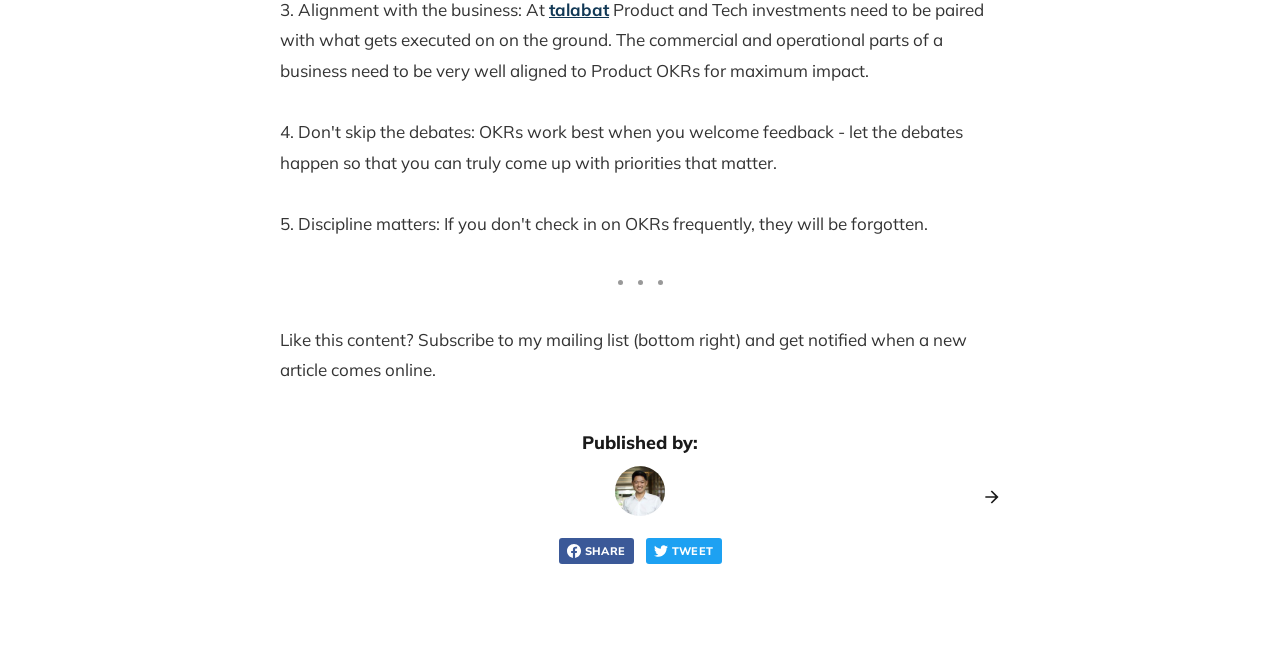Who is the publisher of the content?
Please provide a single word or phrase answer based on the image.

Yi-Wei Ang